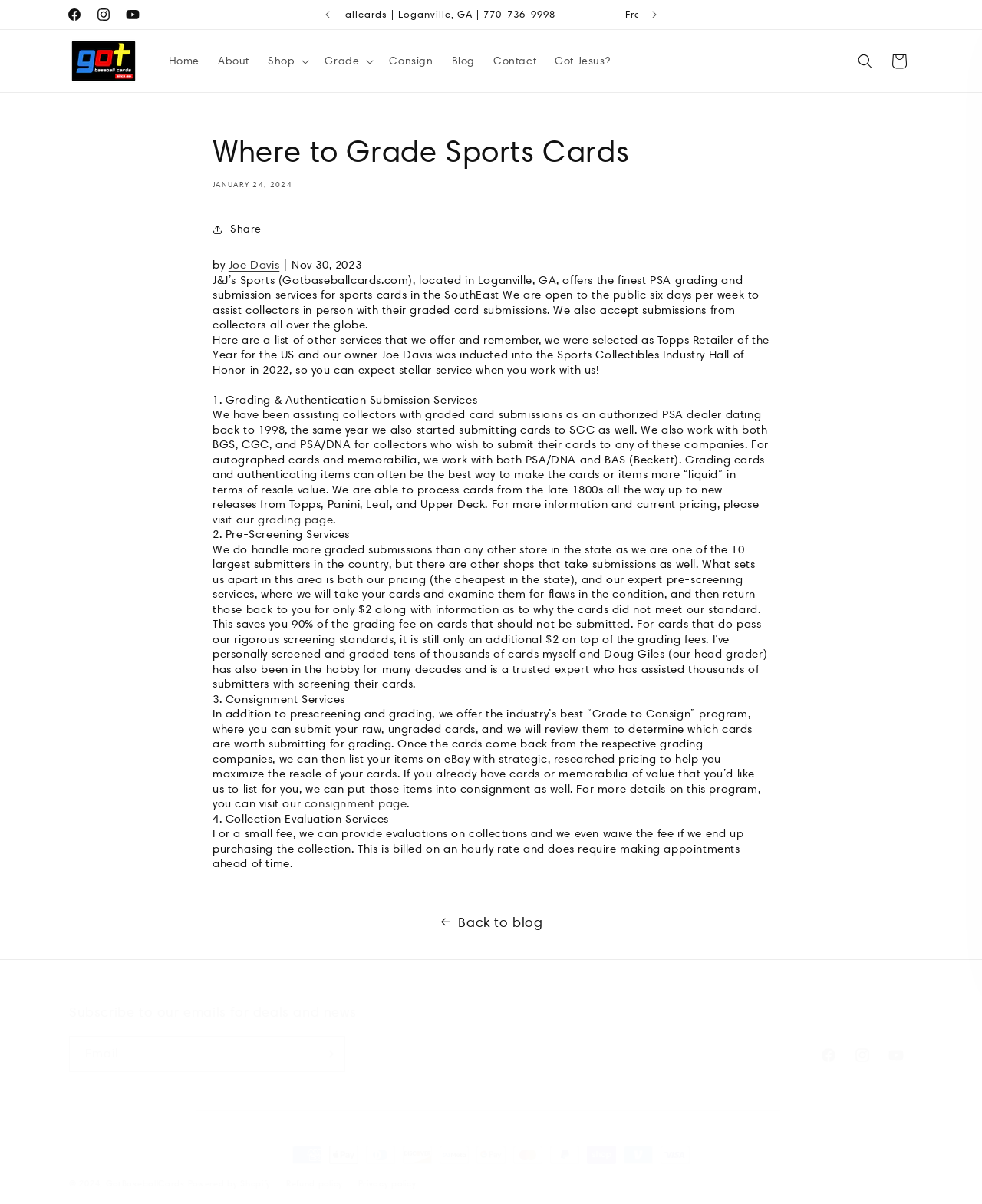Find the UI element described as: "Privacy policy" and predict its bounding box coordinates. Ensure the coordinates are four float numbers between 0 and 1, [left, top, right, bottom].

[0.365, 0.977, 0.424, 0.989]